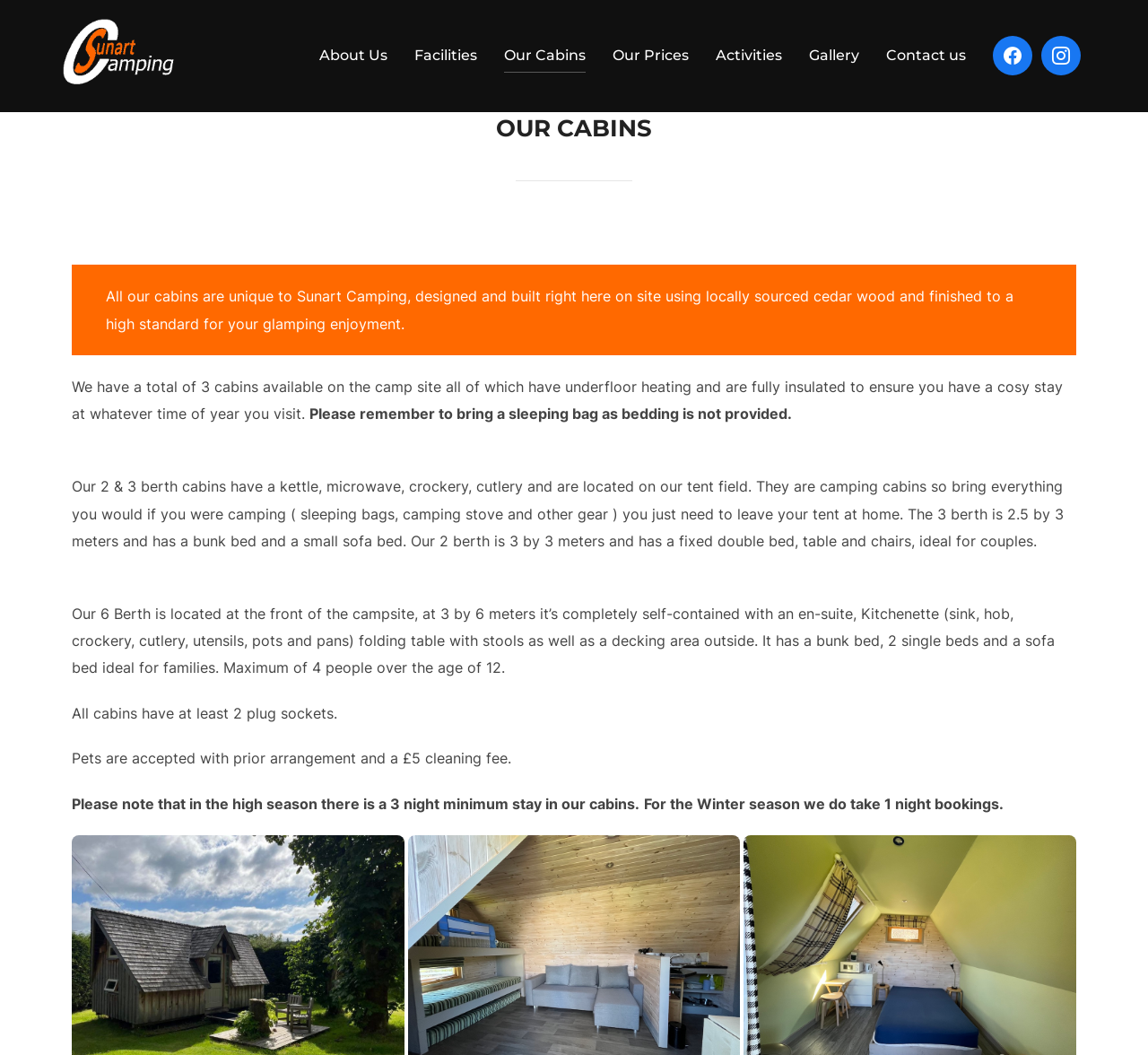Locate the bounding box coordinates of the segment that needs to be clicked to meet this instruction: "Click on the 'About Us' link".

[0.278, 0.037, 0.338, 0.069]